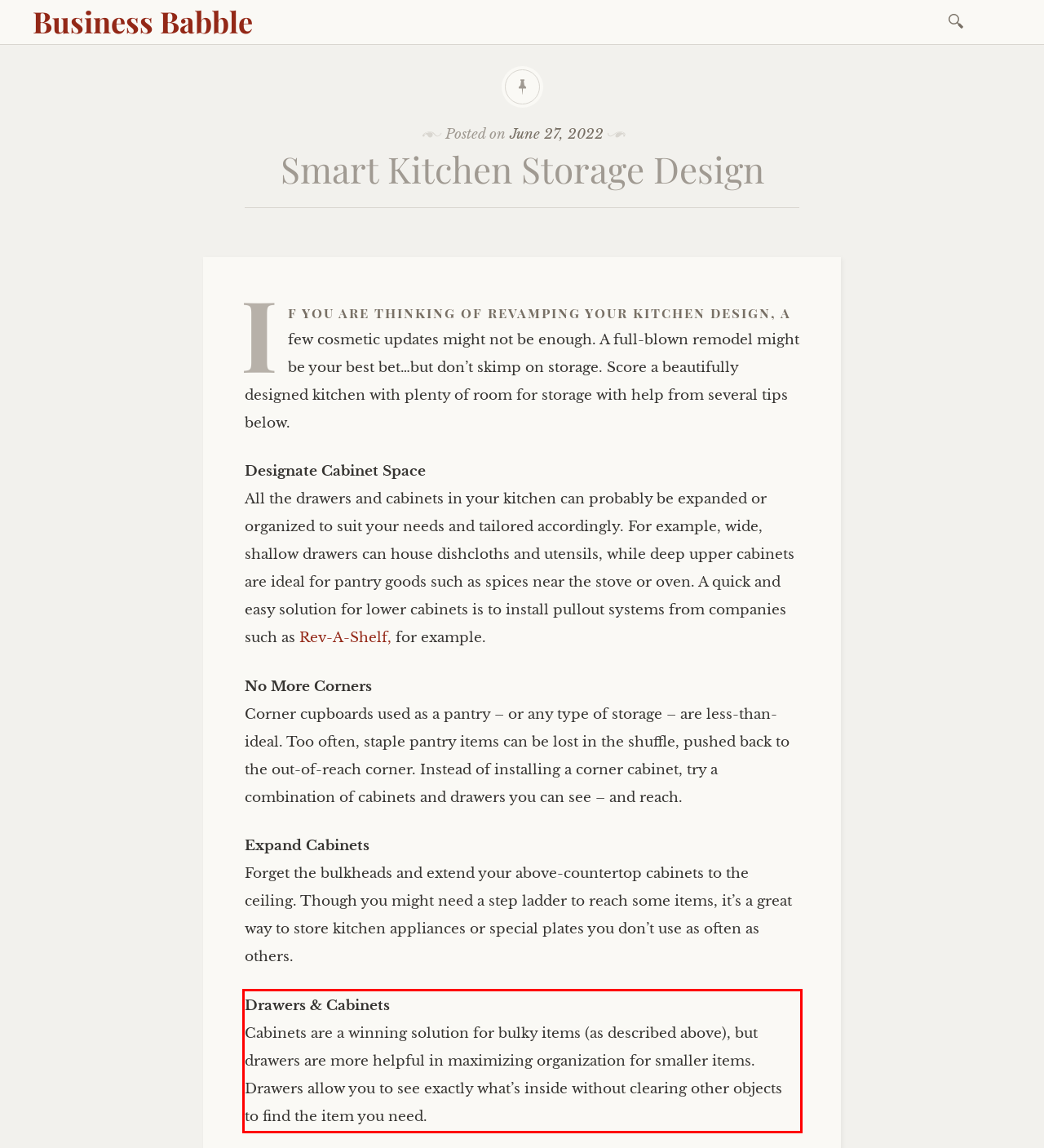Please look at the webpage screenshot and extract the text enclosed by the red bounding box.

Drawers & Cabinets Cabinets are a winning solution for bulky items (as described above), but drawers are more helpful in maximizing organization for smaller items. Drawers allow you to see exactly what’s inside without clearing other objects to find the item you need.